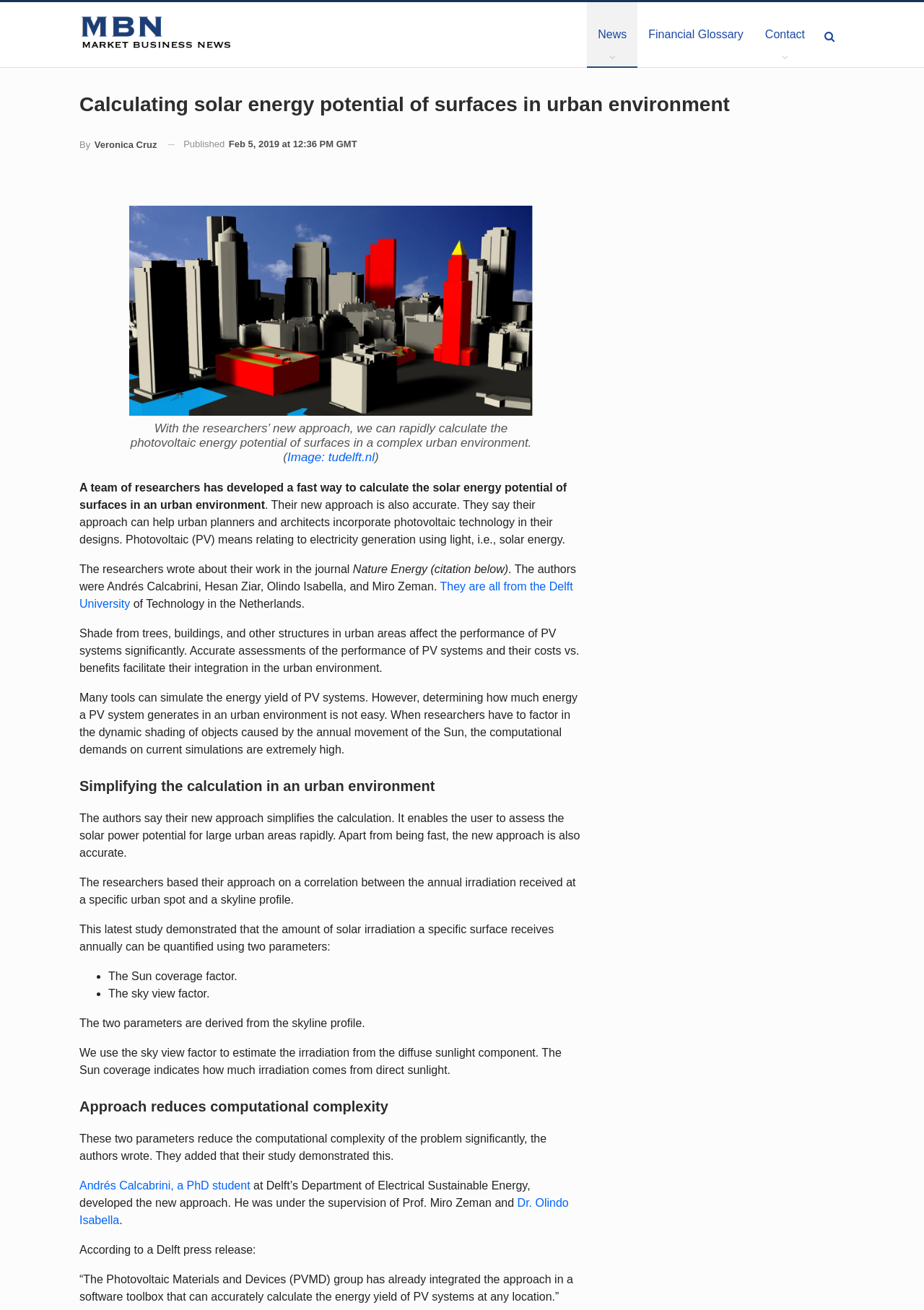What is the name of the journal where the researchers published their work?
Answer the question with a single word or phrase by looking at the picture.

Nature Energy